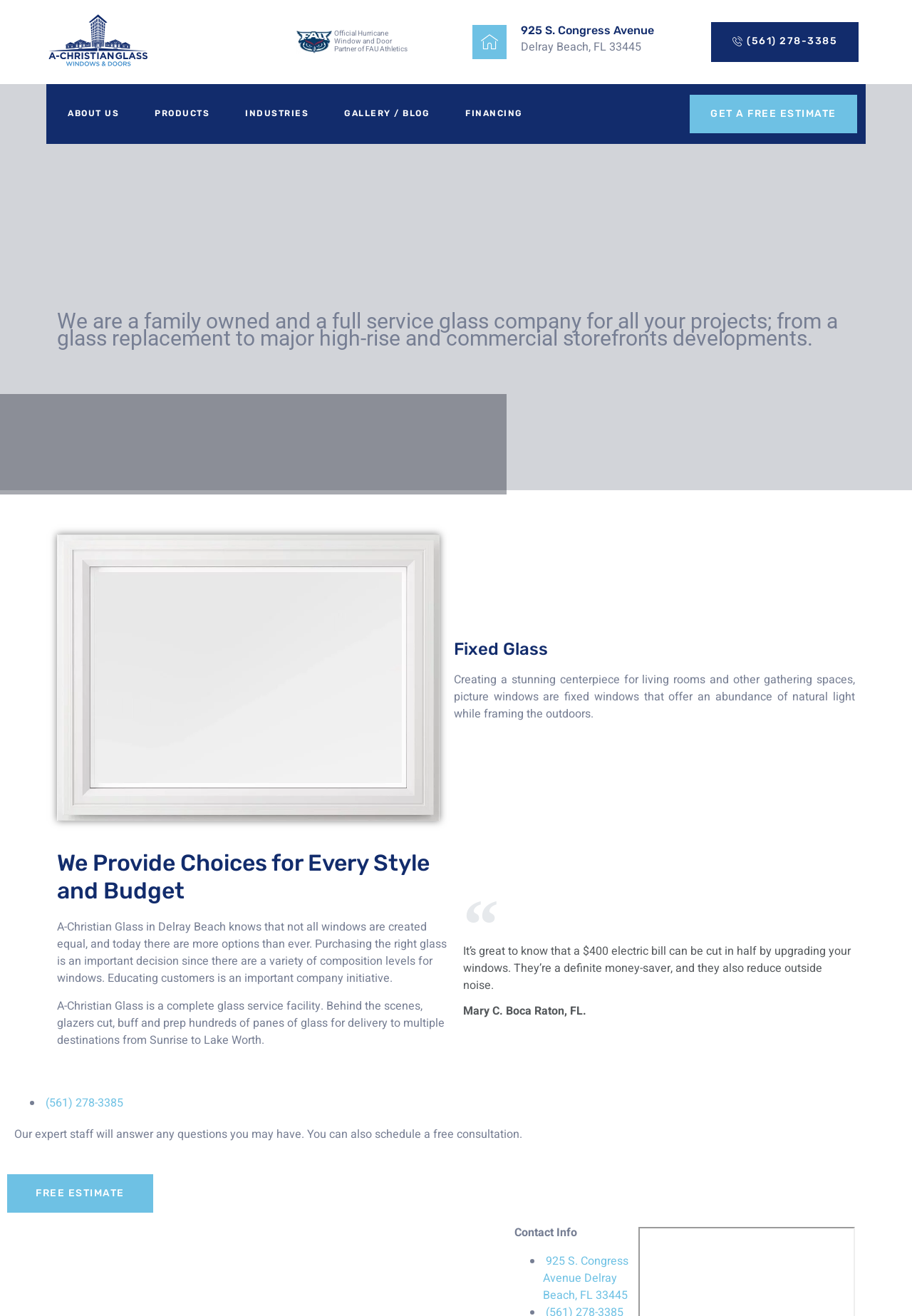Please respond in a single word or phrase: 
What is the purpose of the 'GET A FREE ESTIMATE' link?

To schedule a free consultation